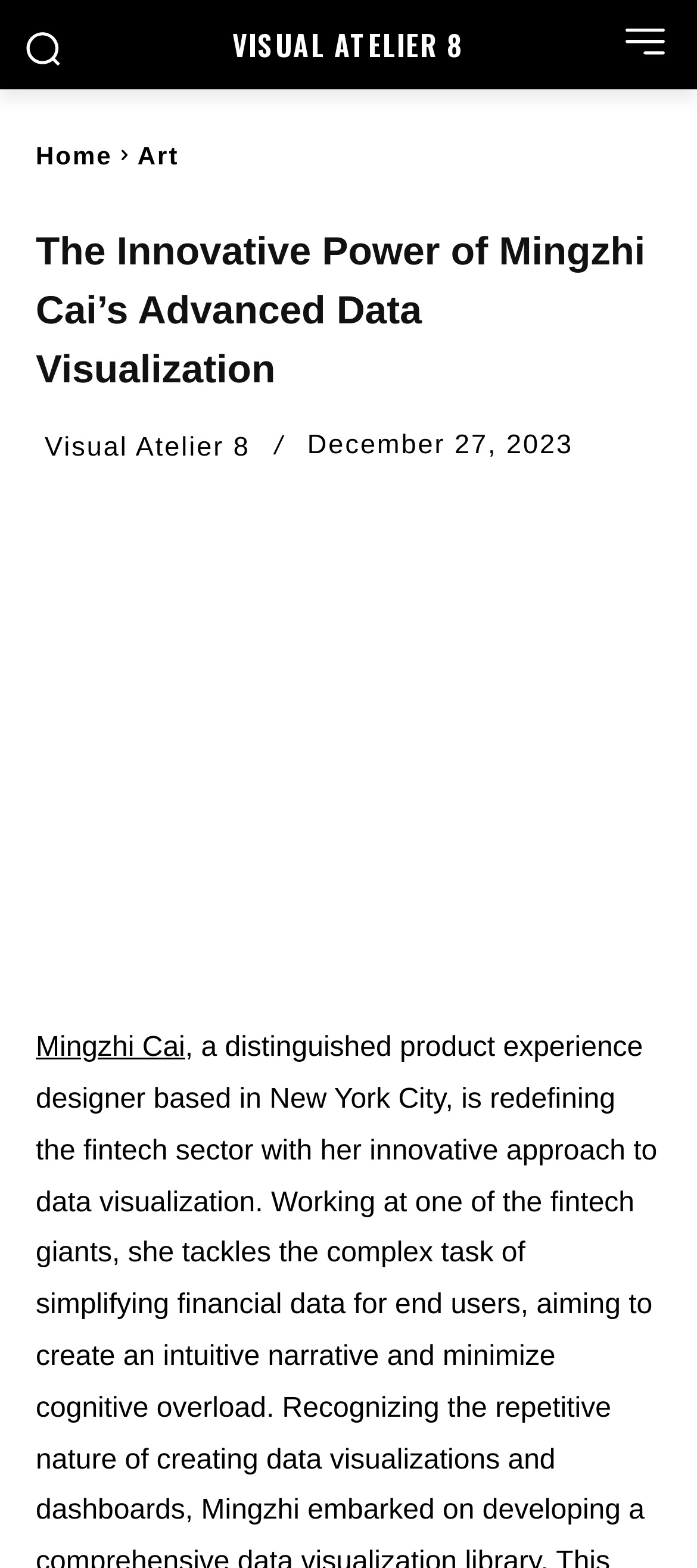Provide the bounding box coordinates of the HTML element described as: "Pinterest". The bounding box coordinates should be four float numbers between 0 and 1, i.e., [left, top, right, bottom].

[0.669, 0.318, 0.967, 0.364]